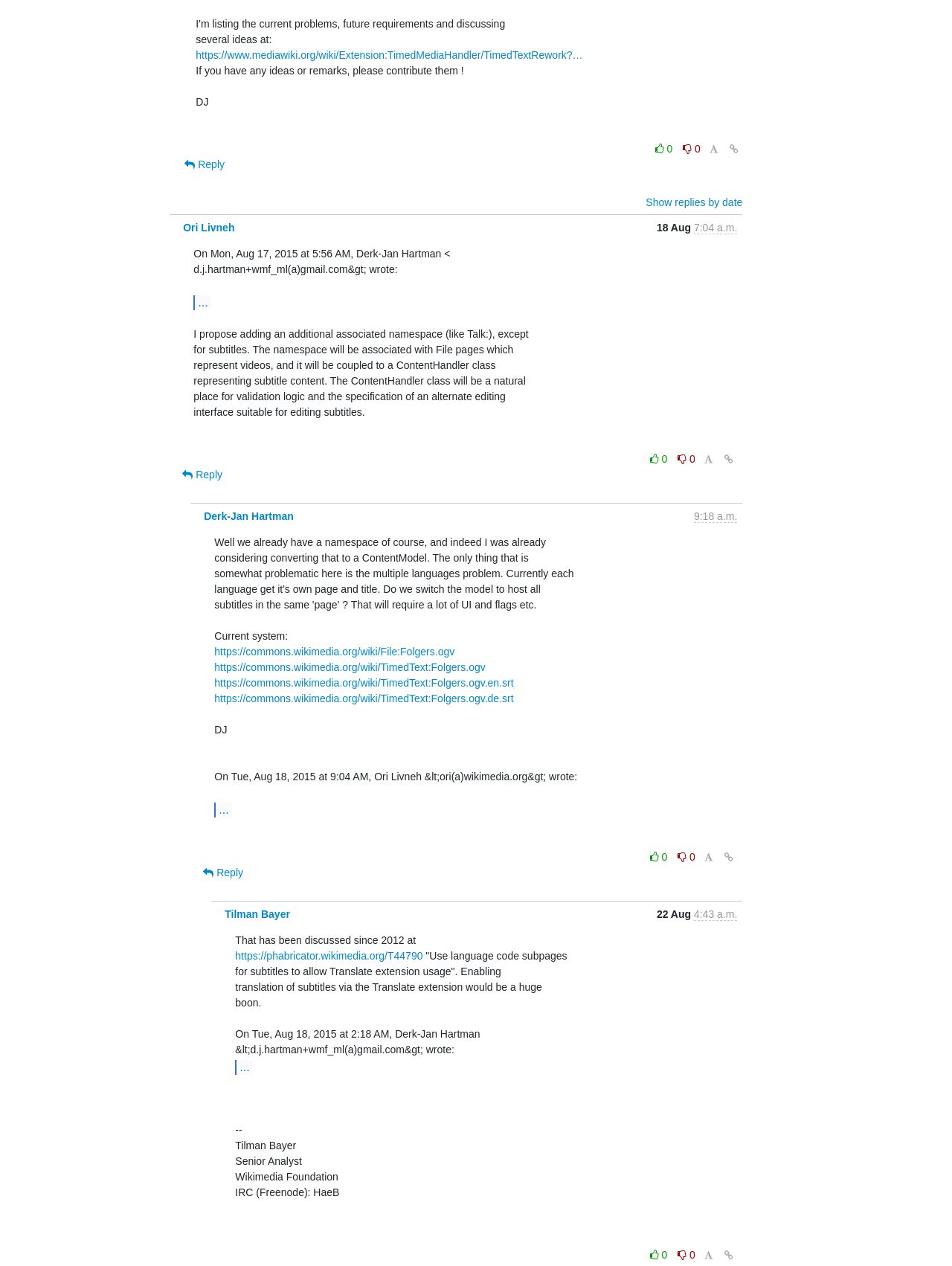Find the bounding box of the UI element described as: "0". The bounding box coordinates should be given as four float values between 0 and 1, i.e., [left, top, right, bottom].

[0.679, 0.984, 0.708, 0.999]